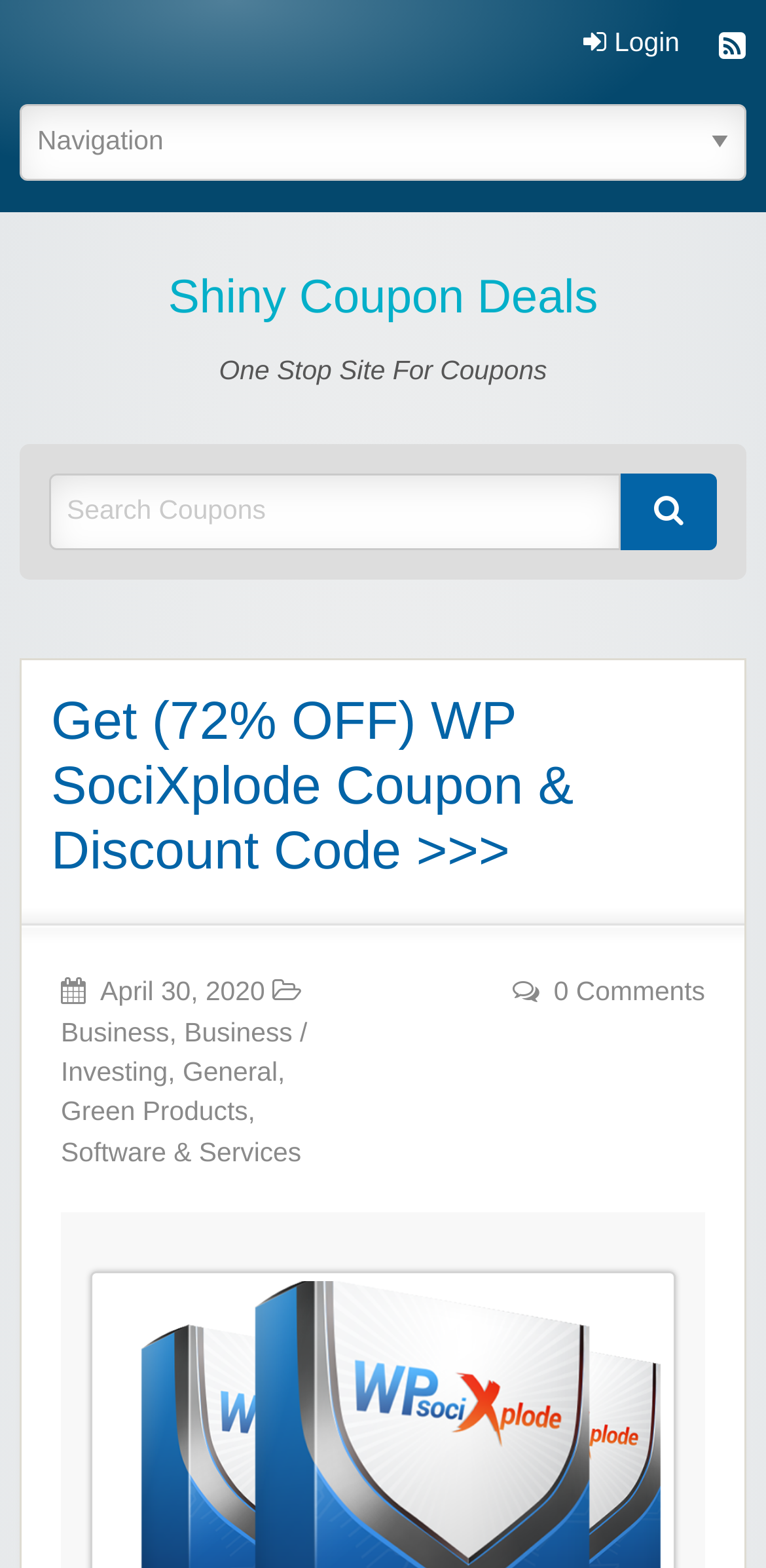Locate the bounding box coordinates of the area that needs to be clicked to fulfill the following instruction: "View Business coupons". The coordinates should be in the format of four float numbers between 0 and 1, namely [left, top, right, bottom].

[0.079, 0.649, 0.221, 0.667]